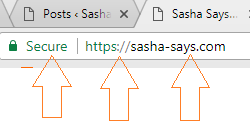What is the status of the website?
Using the picture, provide a one-word or short phrase answer.

Secure